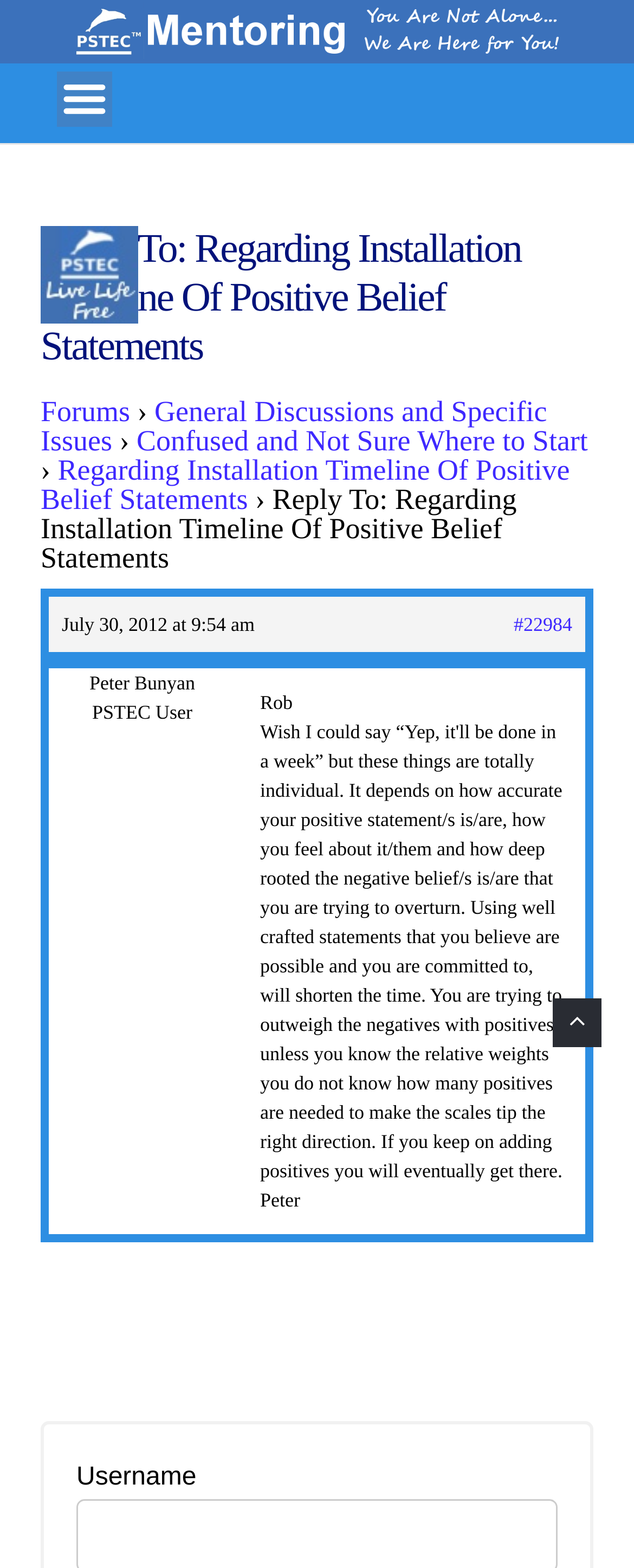Who is the author of the latest comment?
Give a detailed and exhaustive answer to the question.

I found the author of the latest comment by looking at the text 'Peter Bunyan' which is located near the timestamp 'July 30, 2012 at 9:54 am', indicating that it is the author of the comment.